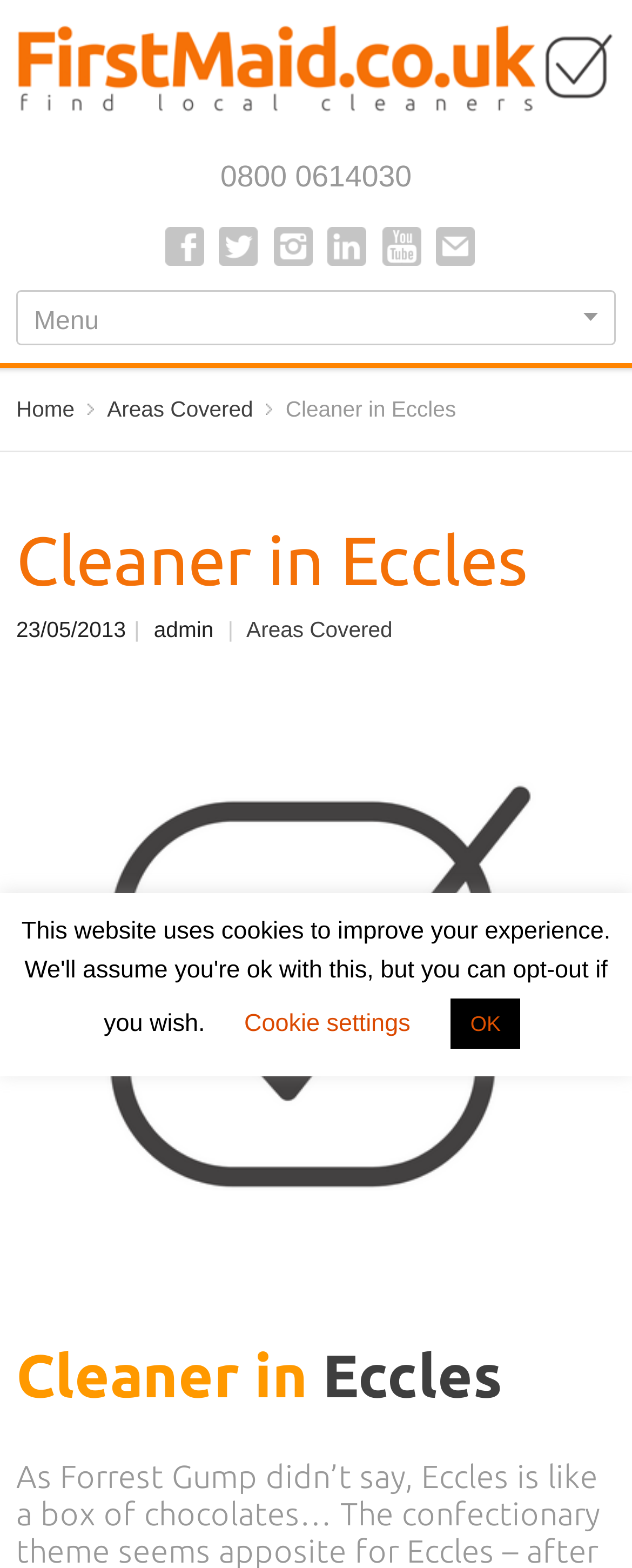Identify the bounding box of the HTML element described here: "Areas Covered". Provide the coordinates as four float numbers between 0 and 1: [left, top, right, bottom].

[0.39, 0.394, 0.621, 0.409]